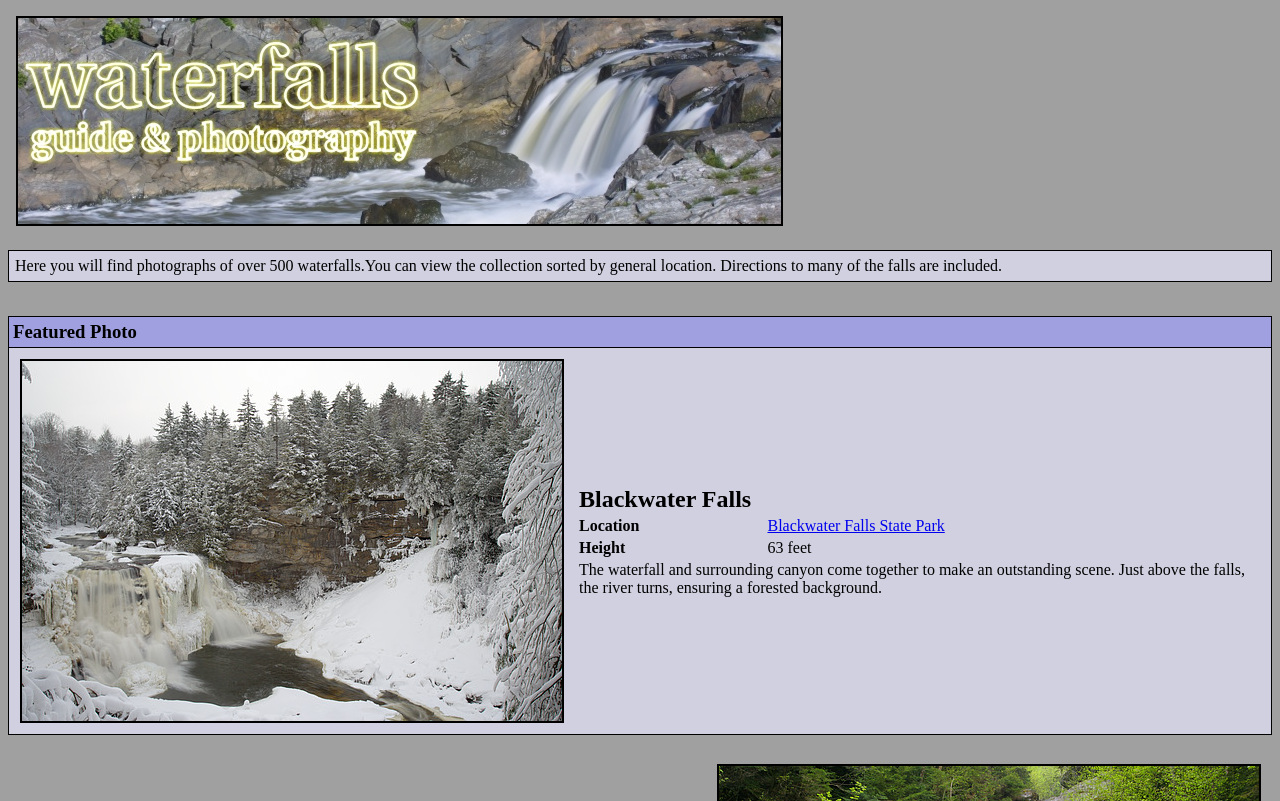Answer this question using a single word or a brief phrase:
Where is Blackwater Falls located?

Blackwater Falls State Park